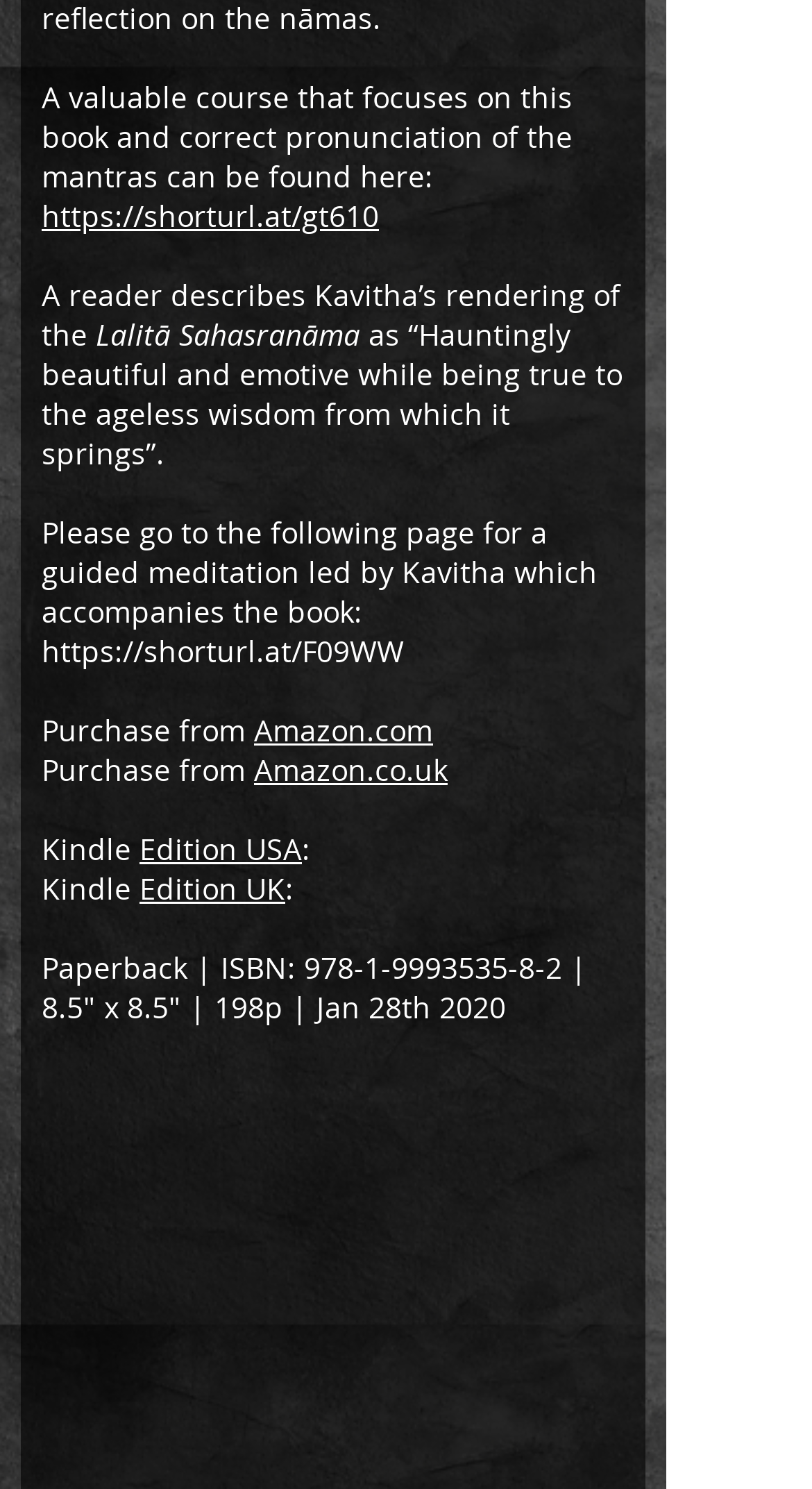Extract the bounding box coordinates for the HTML element that matches this description: "Read more". The coordinates should be four float numbers between 0 and 1, i.e., [left, top, right, bottom].

None